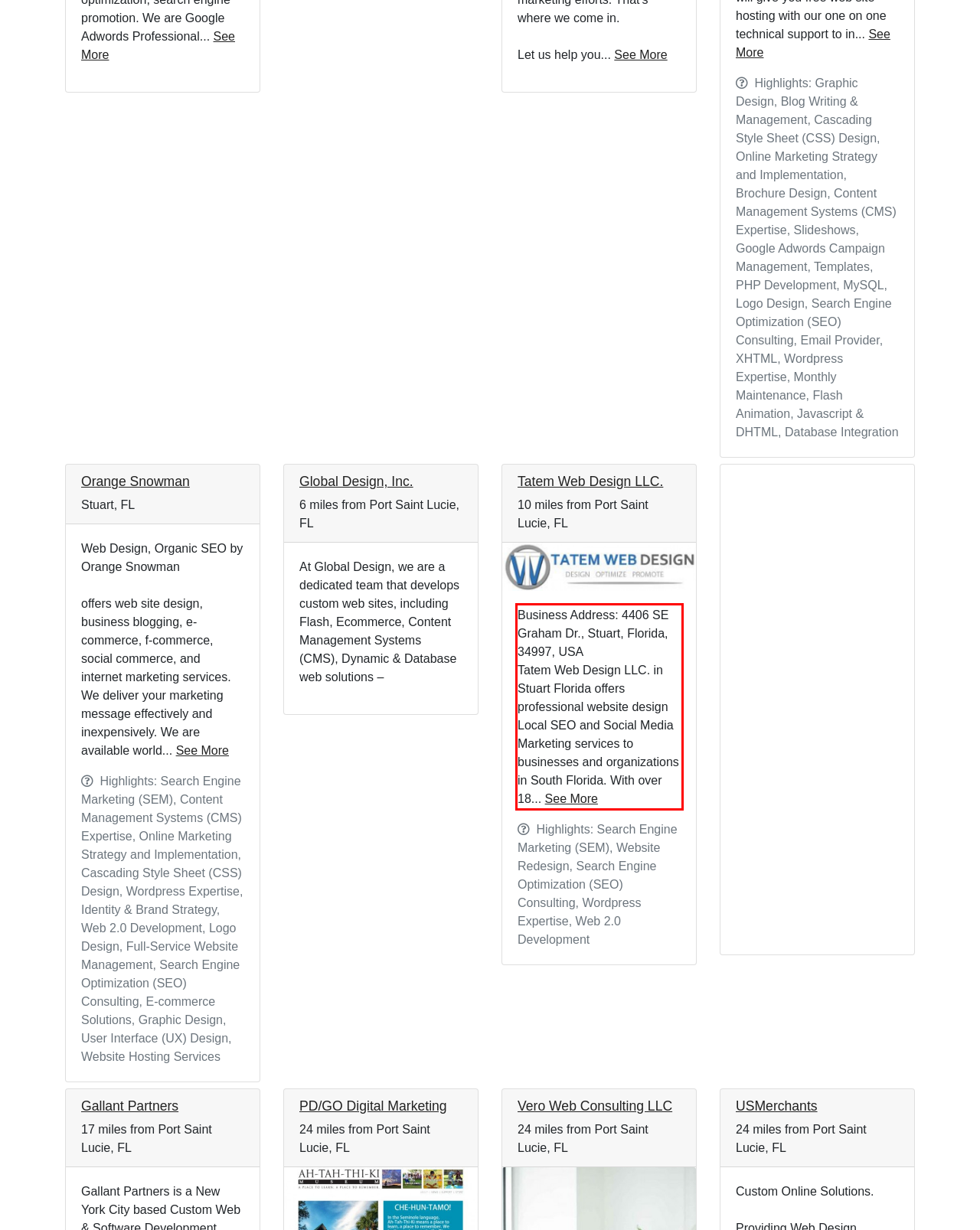Perform OCR on the text inside the red-bordered box in the provided screenshot and output the content.

Business Address: 4406 SE Graham Dr., Stuart, Florida, 34997, USA Tatem Web Design LLC. in Stuart Florida offers professional website design Local SEO and Social Media Marketing services to businesses and organizations in South Florida. With over 18... See More